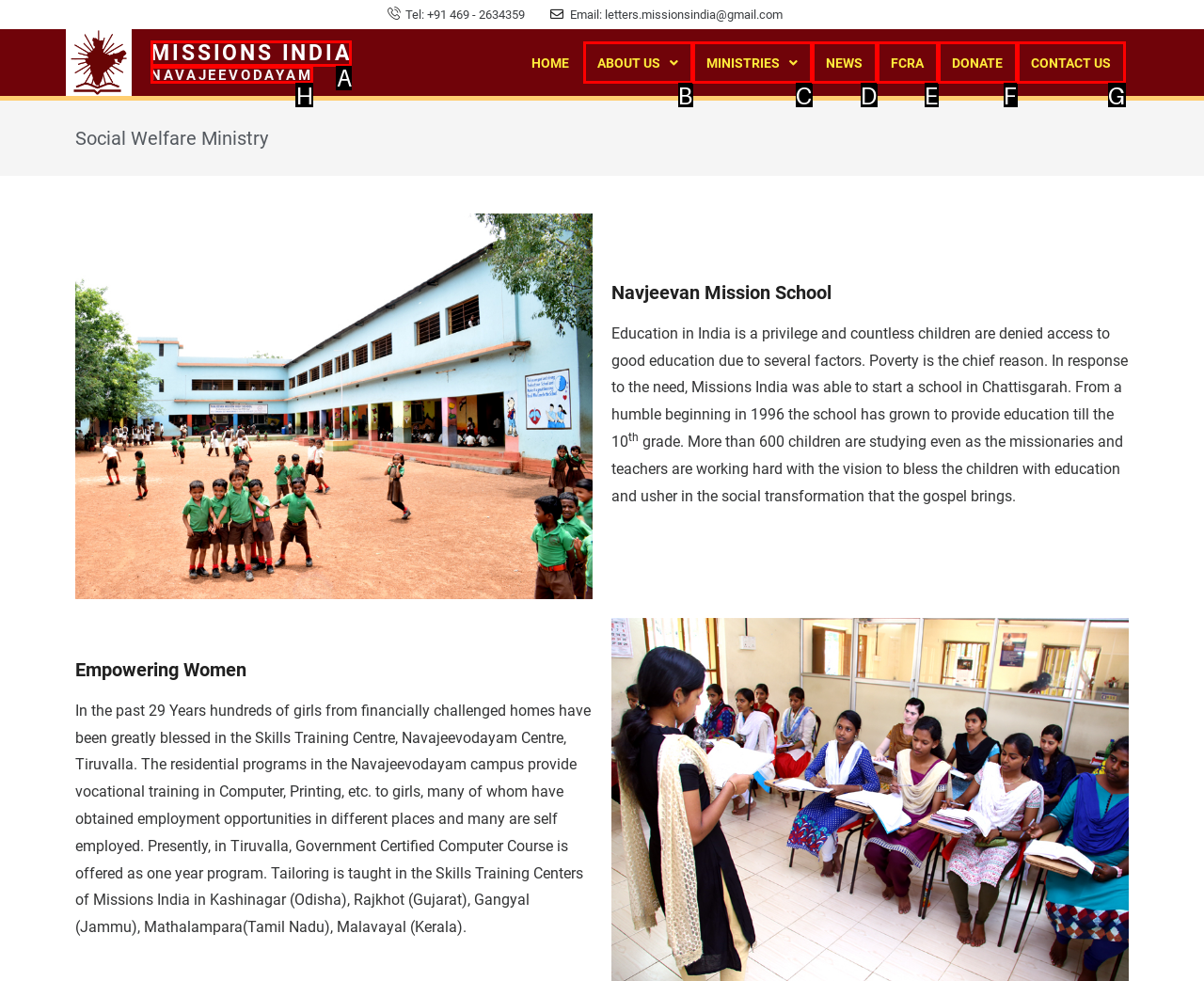Find the HTML element to click in order to complete this task: Click the 'NAVAJEEVODAYAM' link
Answer with the letter of the correct option.

H